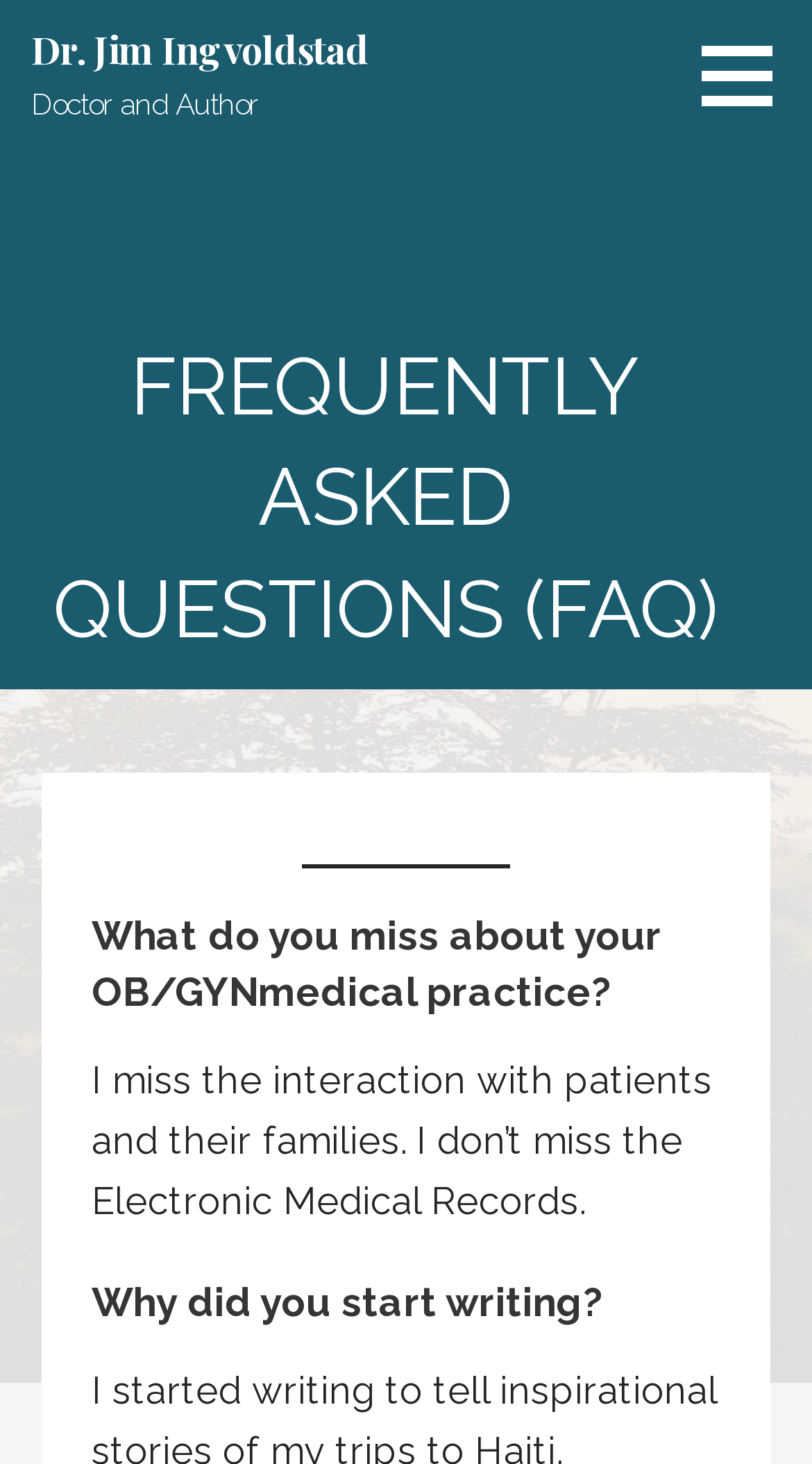Provide a single word or phrase to answer the given question: 
How many FAQs are shown on this webpage?

At least 2